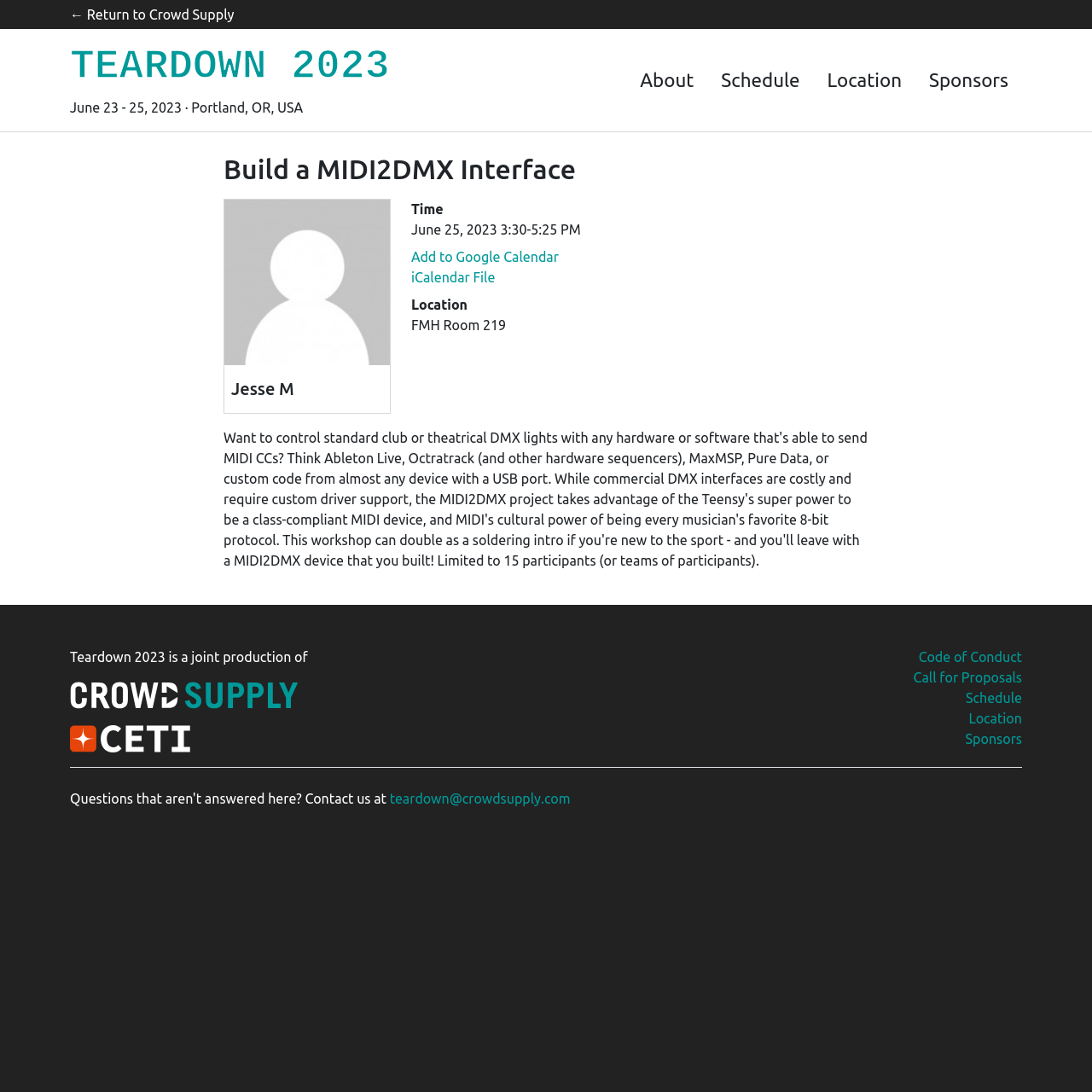Please predict the bounding box coordinates of the element's region where a click is necessary to complete the following instruction: "add to Google Calendar". The coordinates should be represented by four float numbers between 0 and 1, i.e., [left, top, right, bottom].

[0.377, 0.228, 0.512, 0.242]